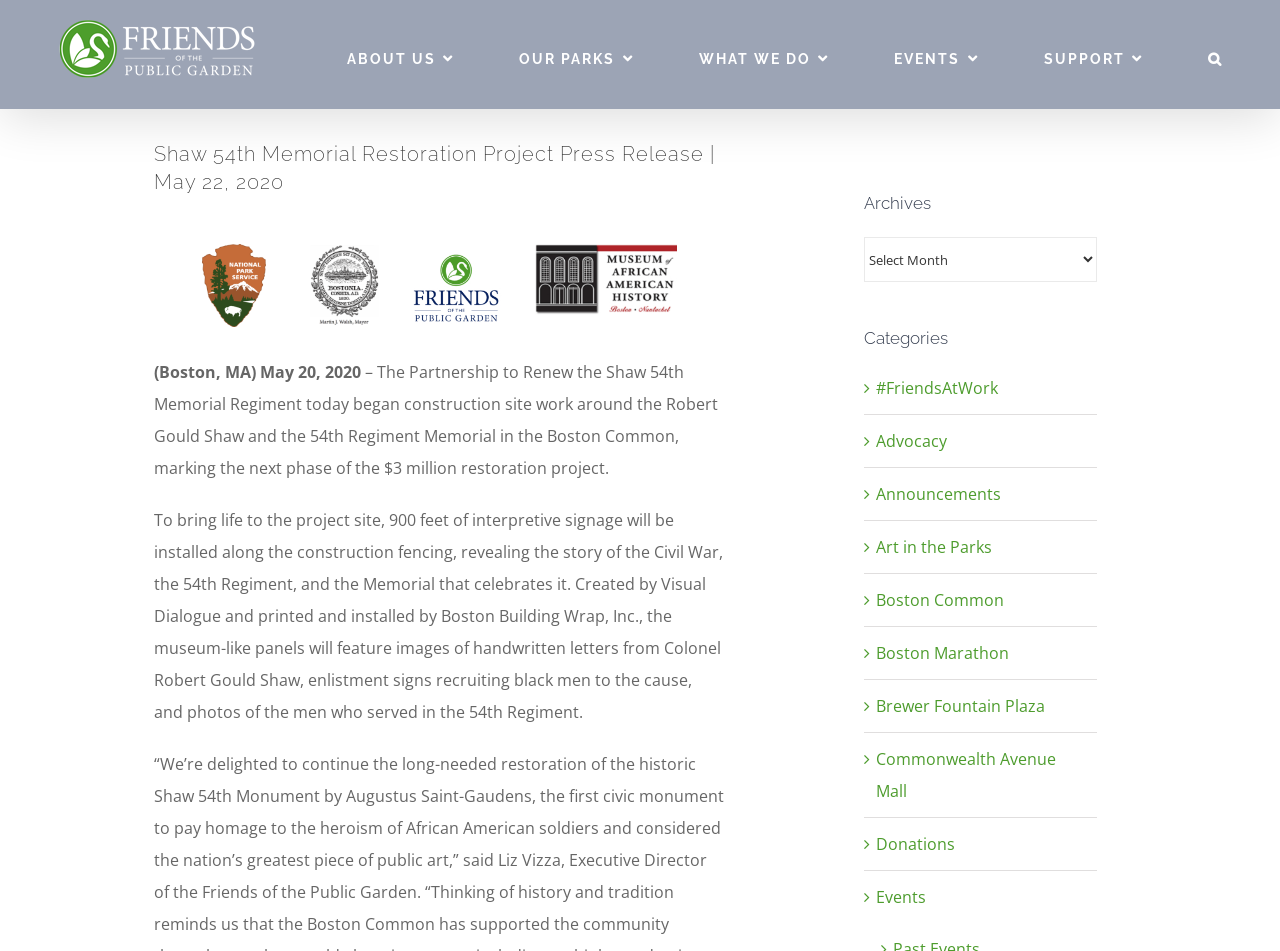Identify the bounding box coordinates of the element to click to follow this instruction: 'Click the 'Events' link'. Ensure the coordinates are four float values between 0 and 1, provided as [left, top, right, bottom].

[0.699, 0.009, 0.765, 0.115]